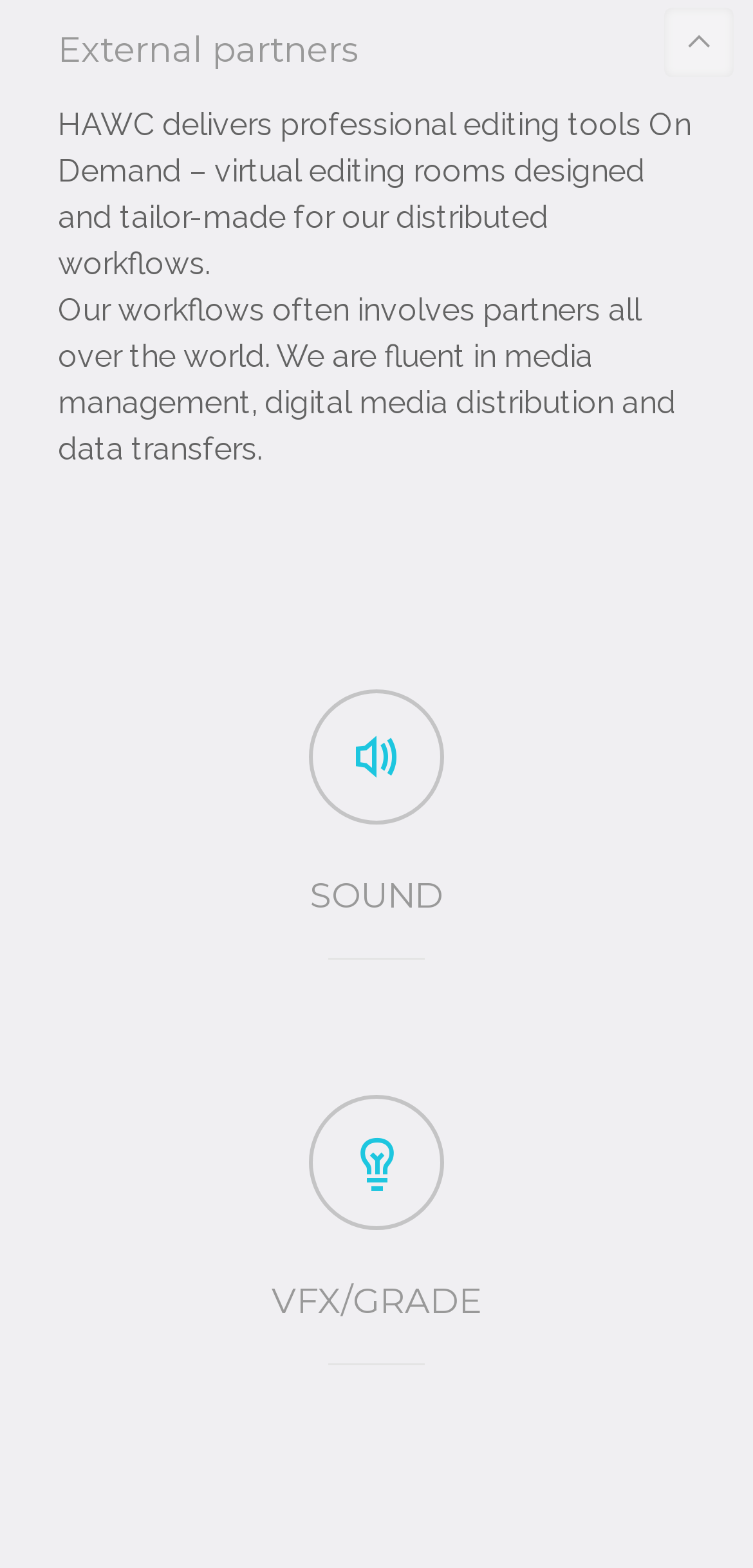How many sections are listed under 'External partners'?
Based on the image, give a concise answer in the form of a single word or short phrase.

Three